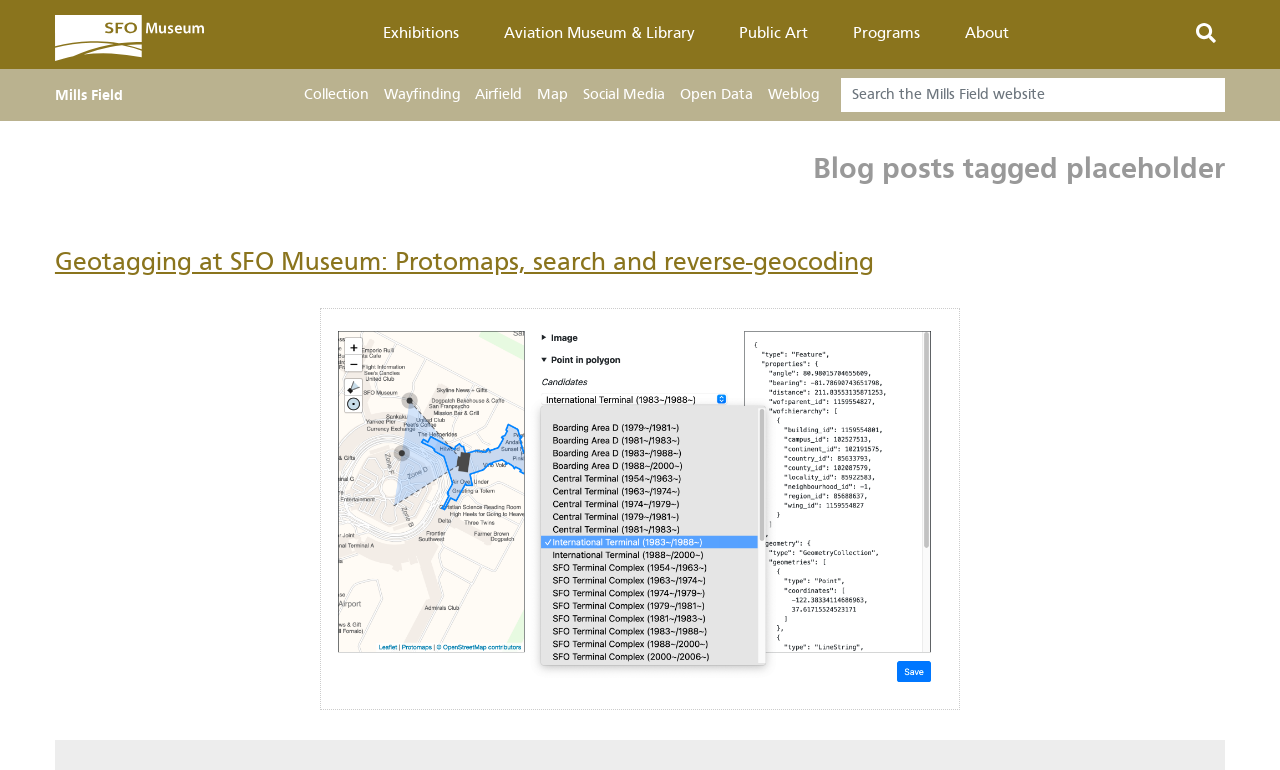Please provide a short answer using a single word or phrase for the question:
What is the purpose of the search box?

To search the website